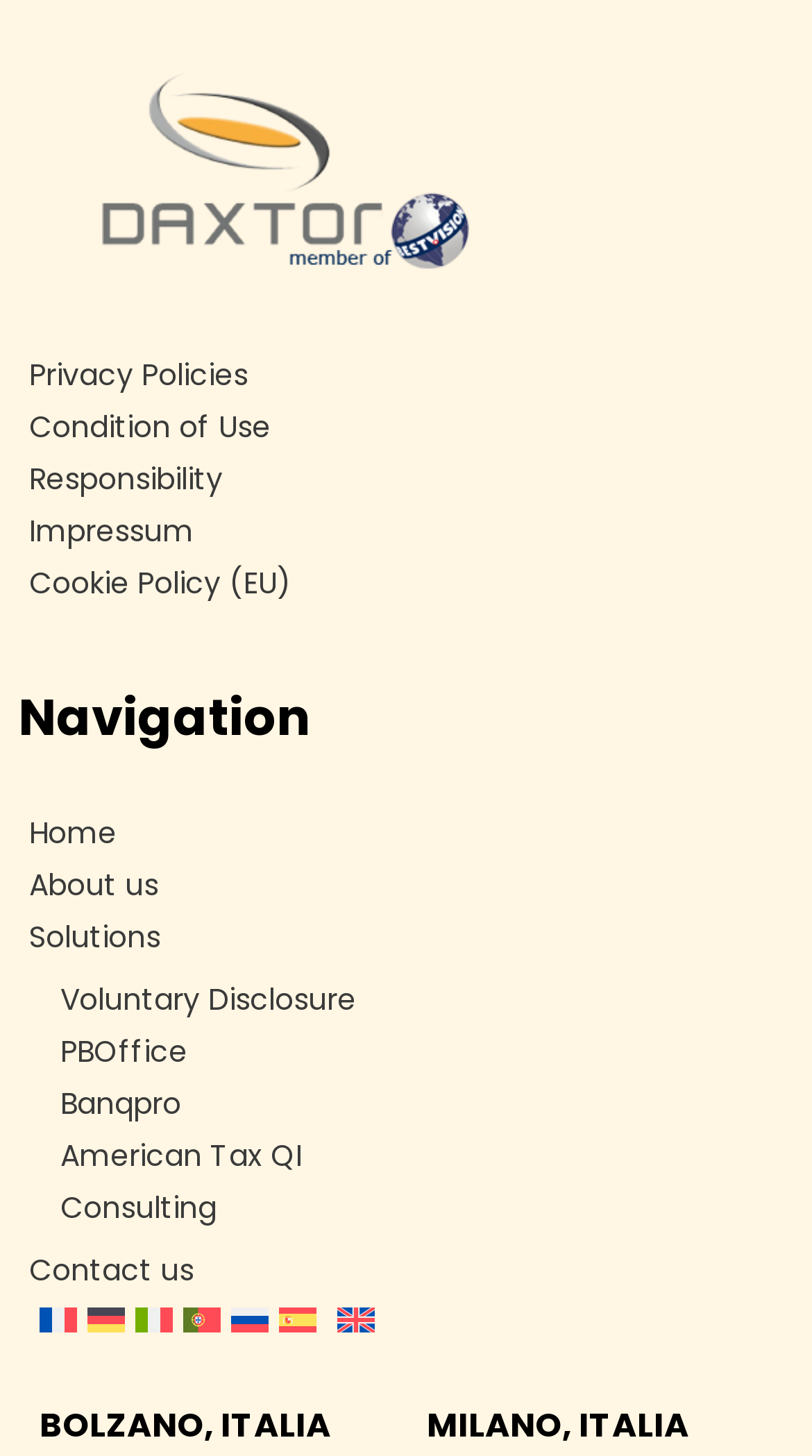Identify the bounding box coordinates for the UI element described as follows: Cookie Policy (EU). Use the format (top-left x, top-left y, bottom-right x, bottom-right y) and ensure all values are floating point numbers between 0 and 1.

[0.036, 0.386, 0.359, 0.414]